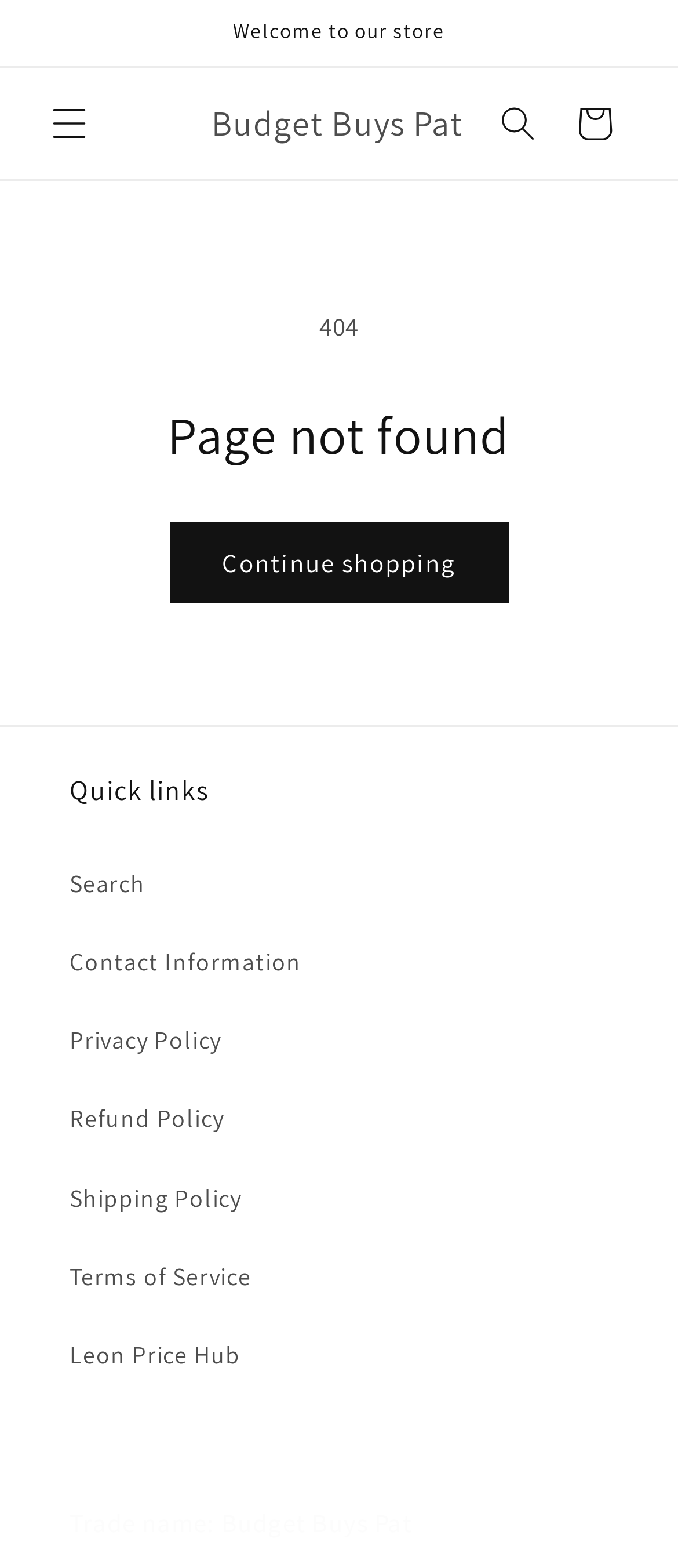What are the quick links provided on the page?
Please give a detailed and elaborate answer to the question.

I found the quick links by looking at the heading element with the content 'Quick links' and the subsequent link elements with contents such as 'Search', 'Contact Information', 'Privacy Policy', and so on.